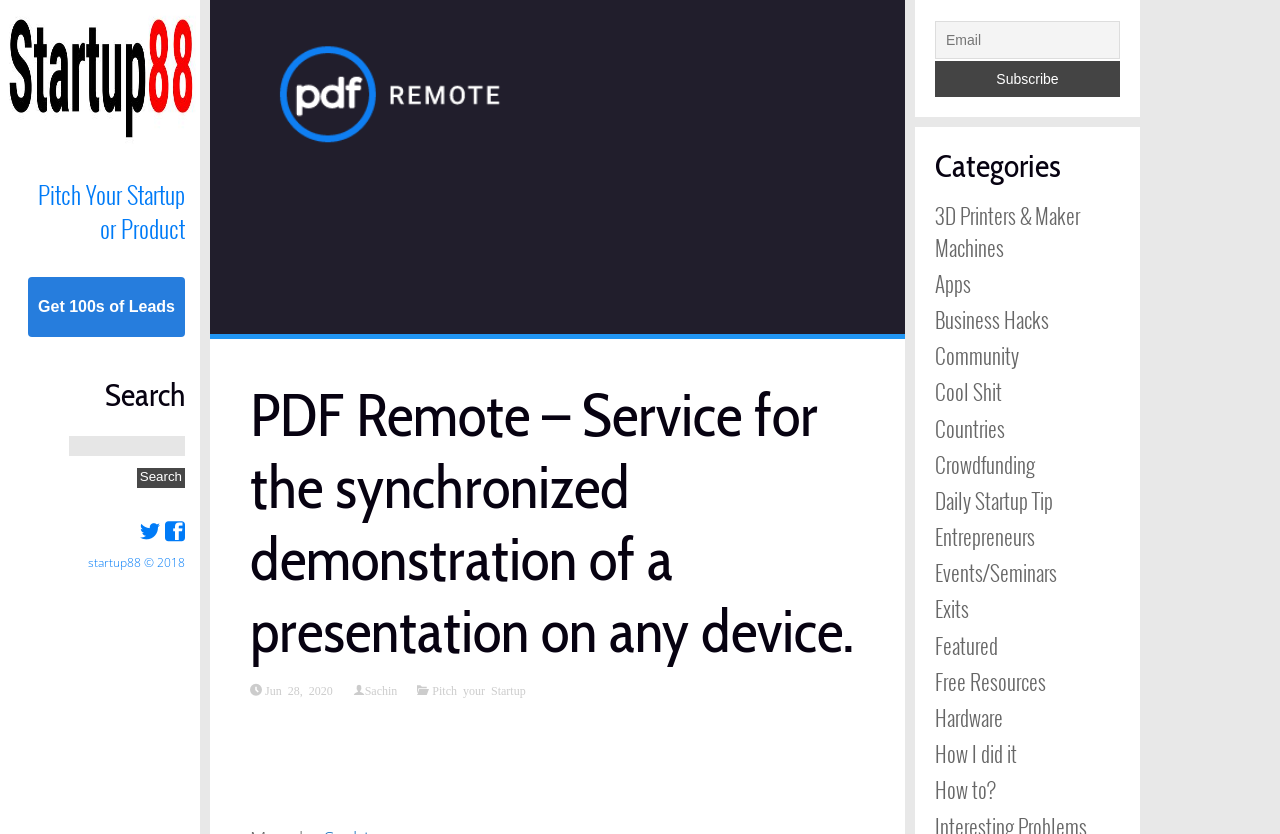For the given element description name="ne" placeholder="Email", determine the bounding box coordinates of the UI element. The coordinates should follow the format (top-left x, top-left y, bottom-right x, bottom-right y) and be within the range of 0 to 1.

[0.73, 0.025, 0.875, 0.071]